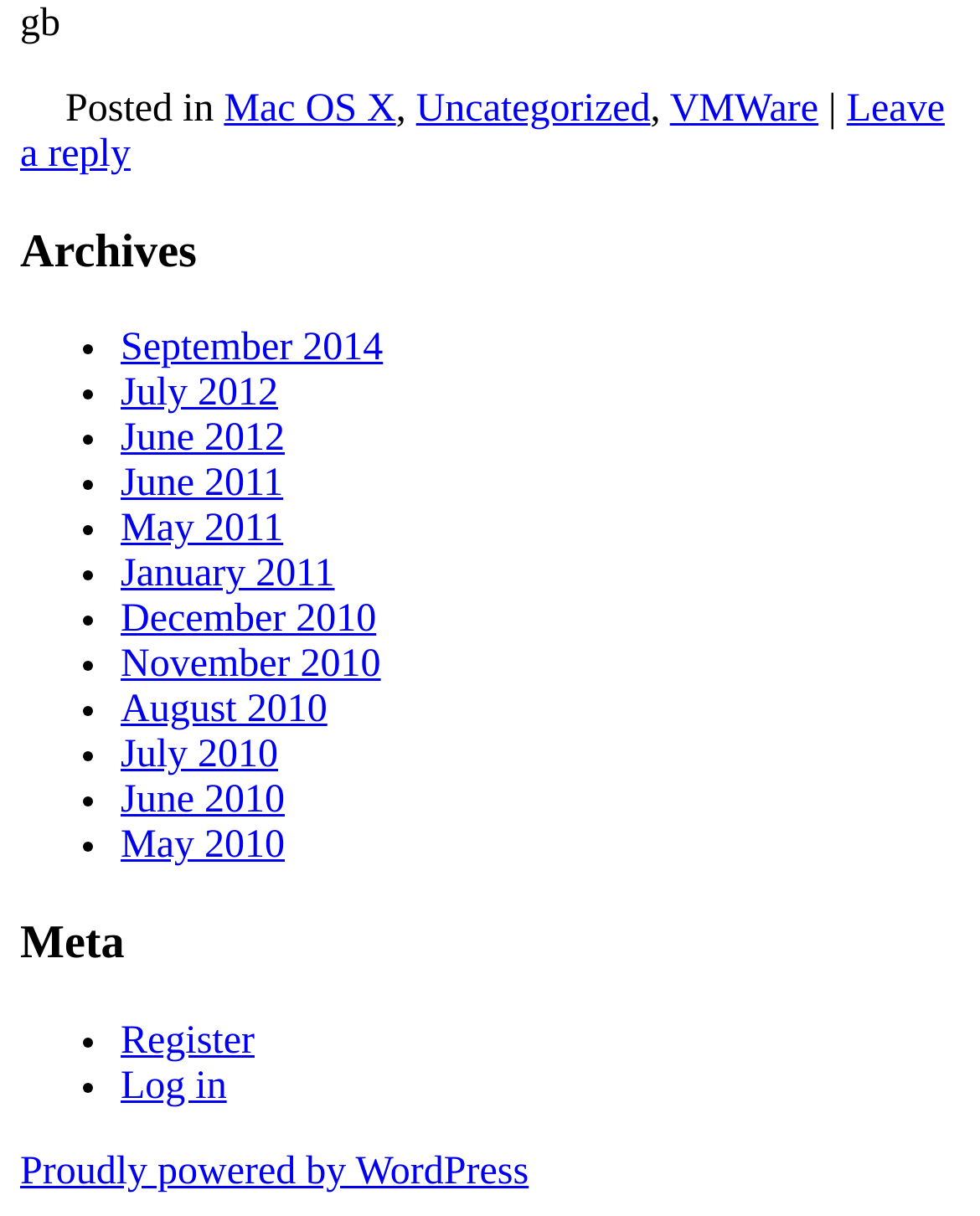What is the platform powering this website?
From the image, provide a succinct answer in one word or a short phrase.

WordPress